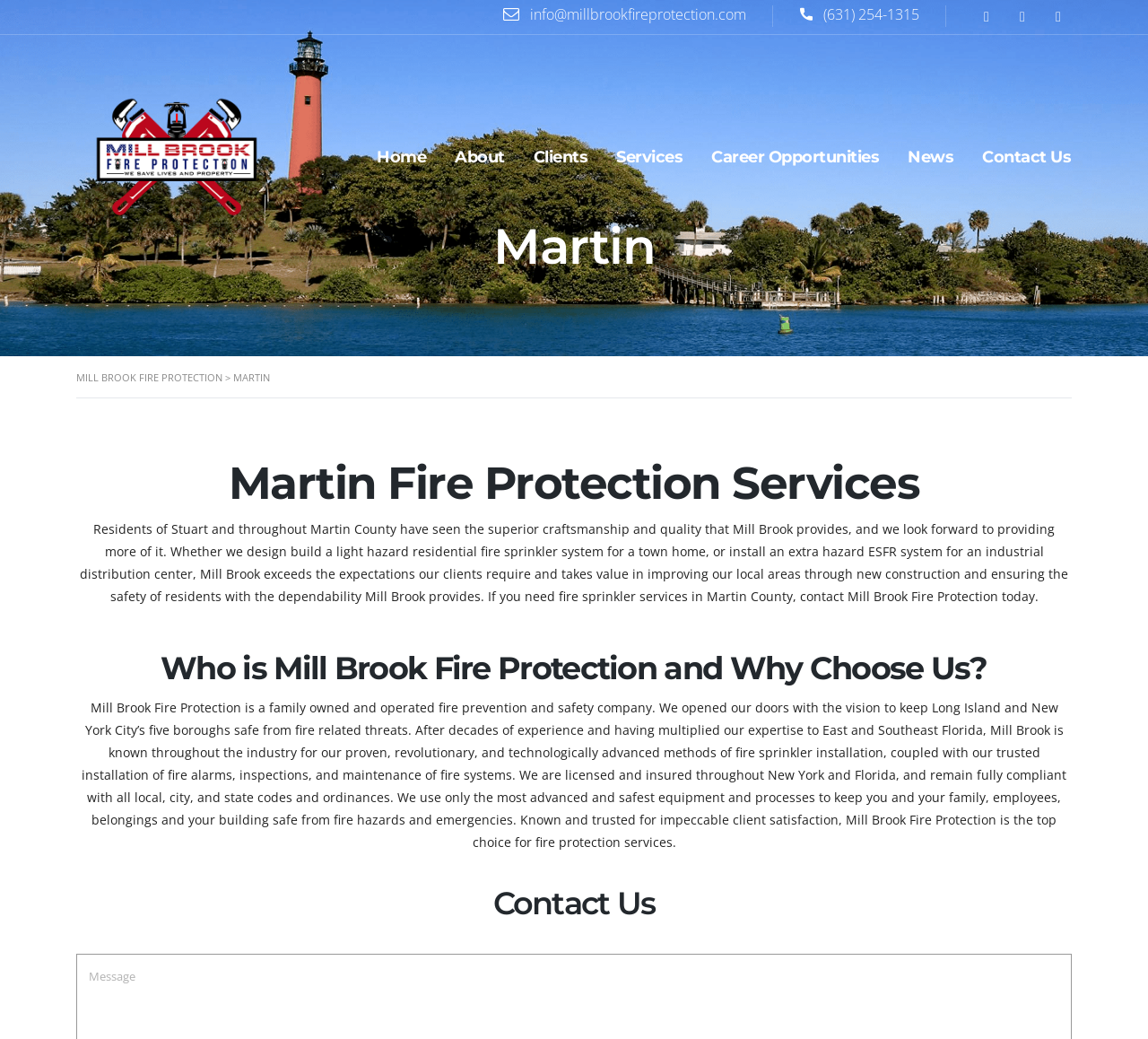What is the phone number of Martin Fire Protection in New York?
Using the information from the image, provide a comprehensive answer to the question.

I found the phone number by looking at the static text element with the ID 326, which has the bounding box coordinates [0.717, 0.004, 0.801, 0.023] and contains the text '(631) 254-1315'.